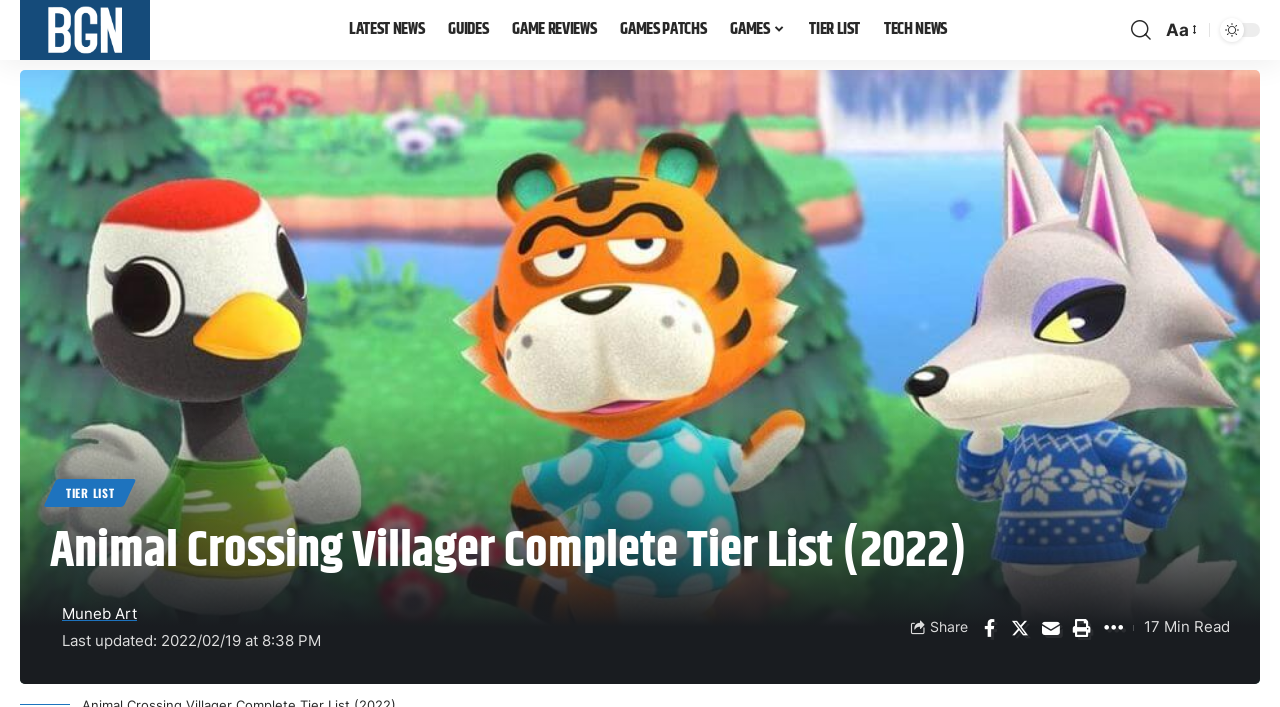Generate a comprehensive caption for the webpage you are viewing.

This webpage is about Animal Crossing, a popular franchise featuring multiple characters and villagers. At the top left, there is a small link and a navigation menu with seven options: LATEST NEWS, GUIDES, GAME REVIEWS, GAMES PATCHS, GAMES, TIER LIST, and TECH NEWS. To the right of the navigation menu, there is a search link and a font resizer link. 

Below the navigation menu, there is a large image that takes up most of the page, with a heading "Animal Crossing Villager Complete Tier List (2022)" on top of it. Below the heading, there is a link to the TIER LIST and a time stamp indicating that the page was last updated on February 19, 2022, at 8:38 PM. 

On the right side of the image, there are several links and texts, including a link to "Muneb Art", a "Share" button, and five social media links. At the bottom right, there is a text indicating that the article is a 17-minute read.